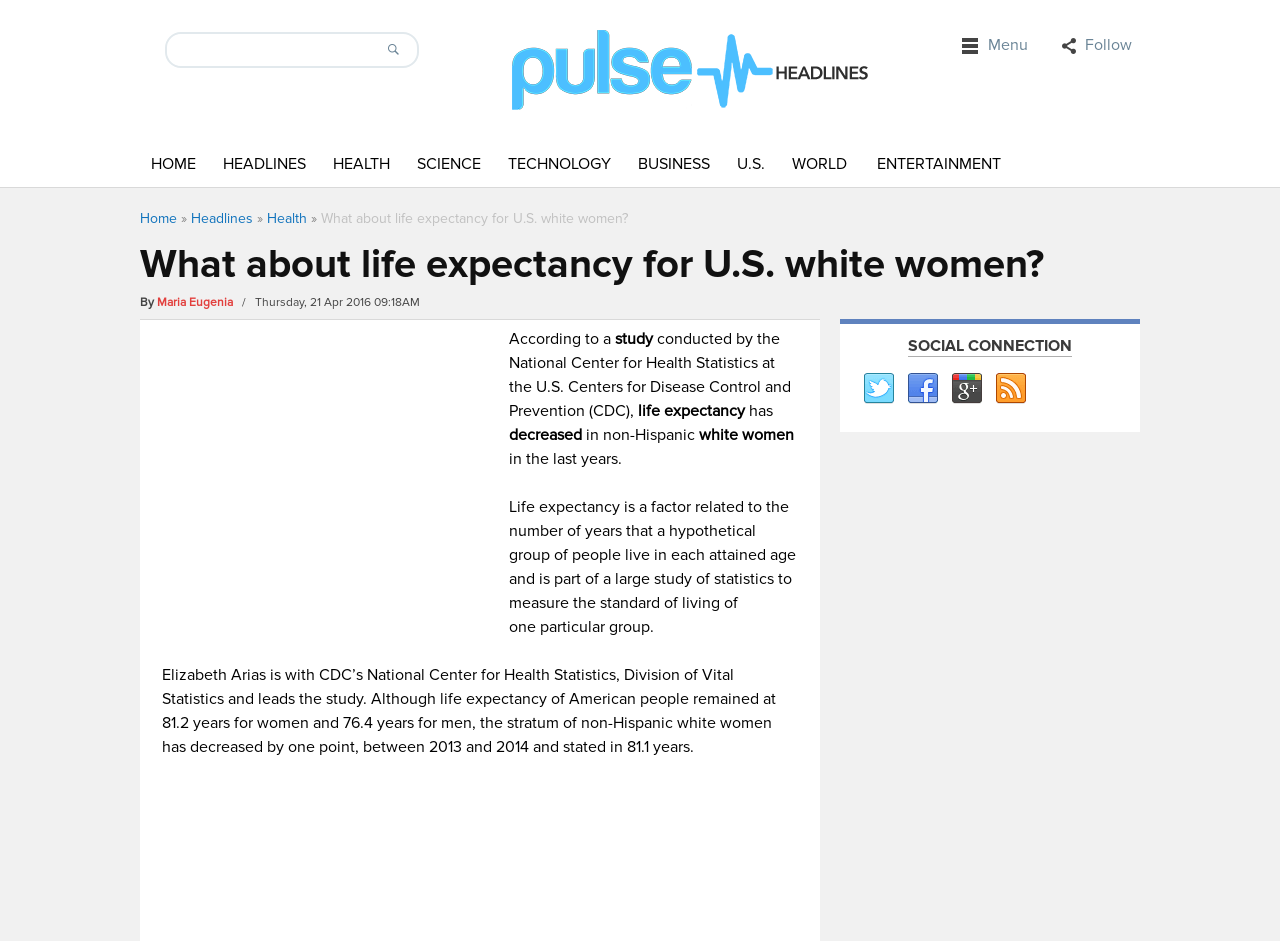Specify the bounding box coordinates of the element's area that should be clicked to execute the given instruction: "Share on Twitter". The coordinates should be four float numbers between 0 and 1, i.e., [left, top, right, bottom].

[0.673, 0.396, 0.698, 0.43]